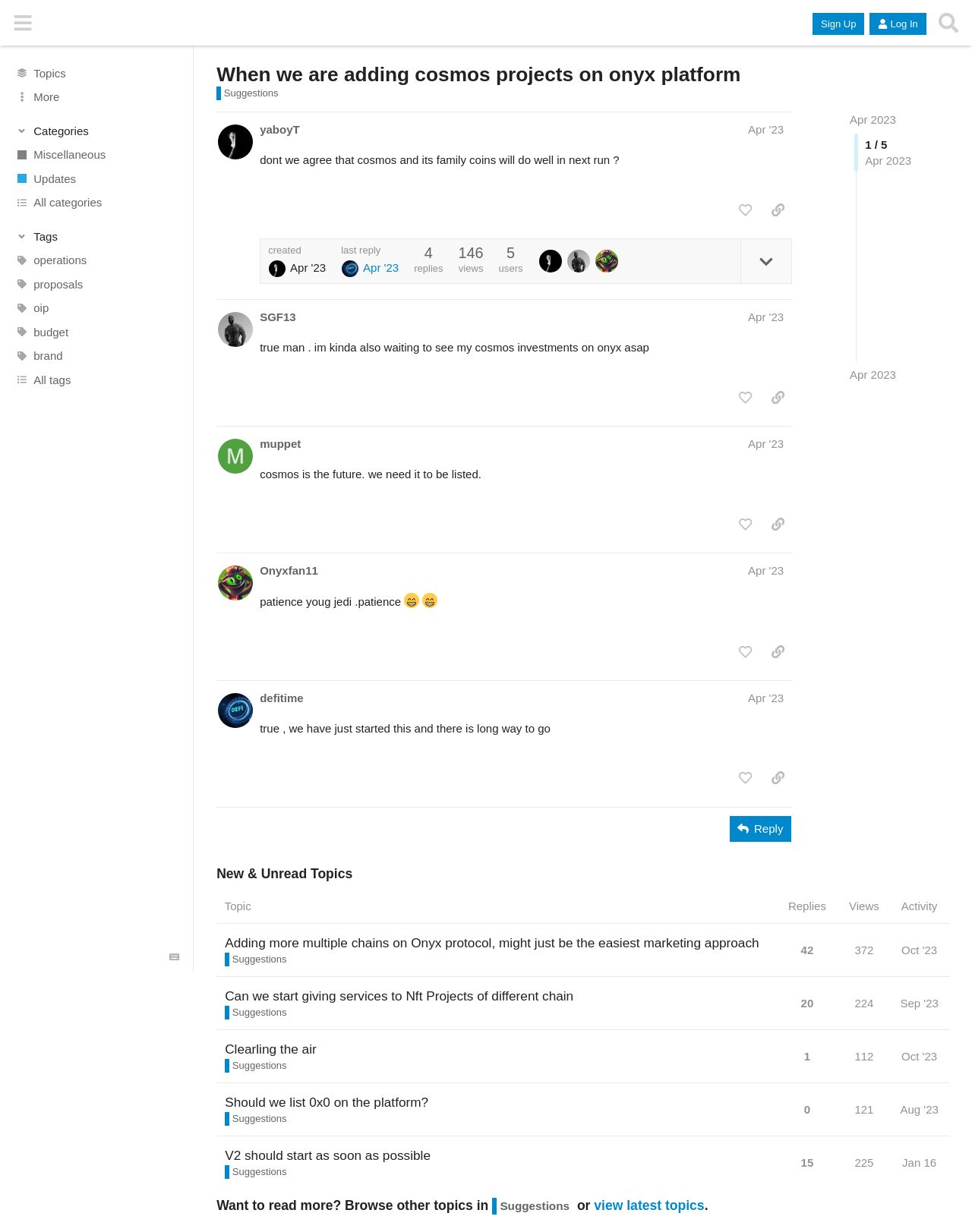Provide the bounding box coordinates for the UI element described in this sentence: "15". The coordinates should be four float values between 0 and 1, i.e., [left, top, right, bottom].

[0.82, 0.93, 0.841, 0.958]